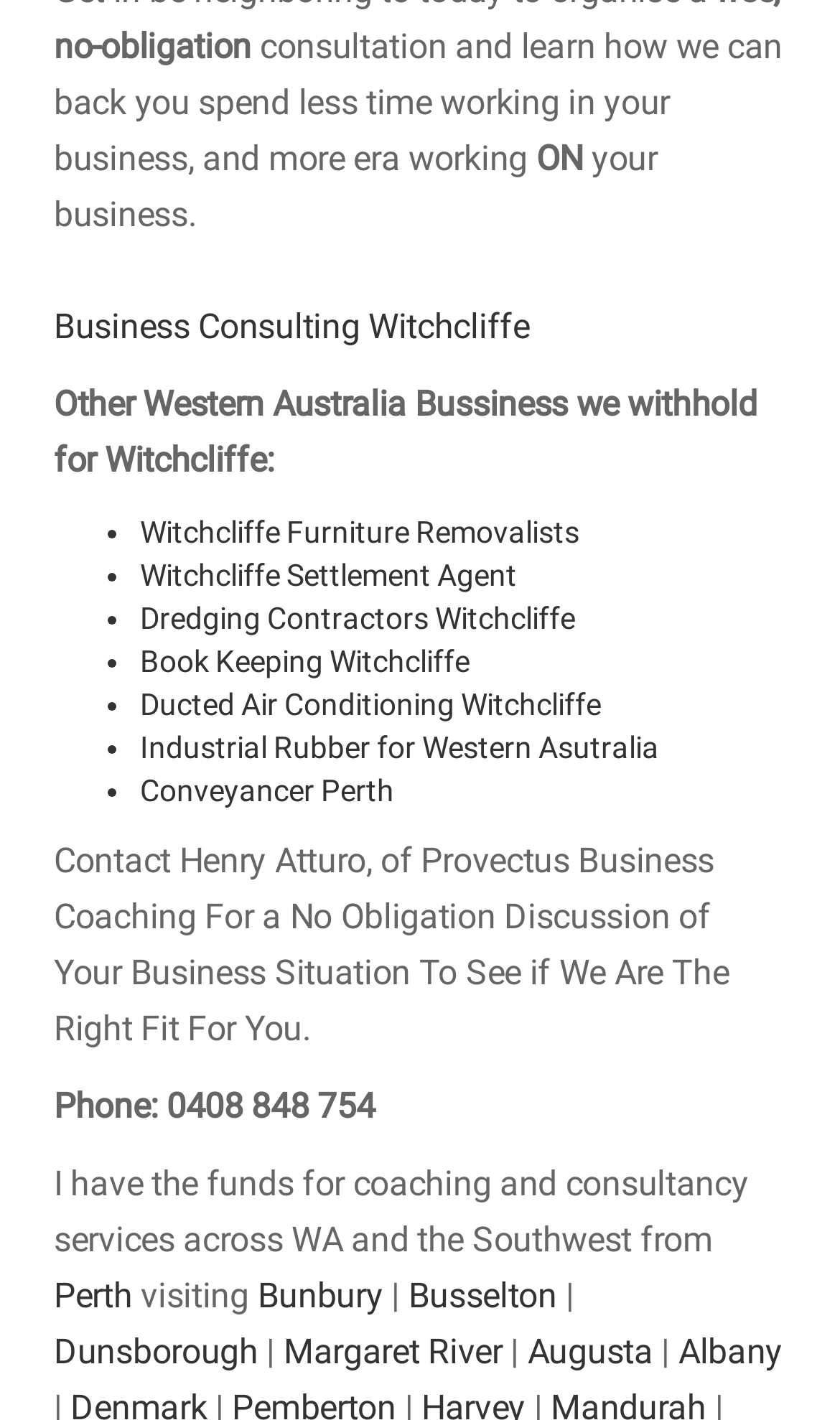Highlight the bounding box coordinates of the region I should click on to meet the following instruction: "Contact Henry Atturo for a no-obligation discussion".

[0.064, 0.592, 0.868, 0.739]